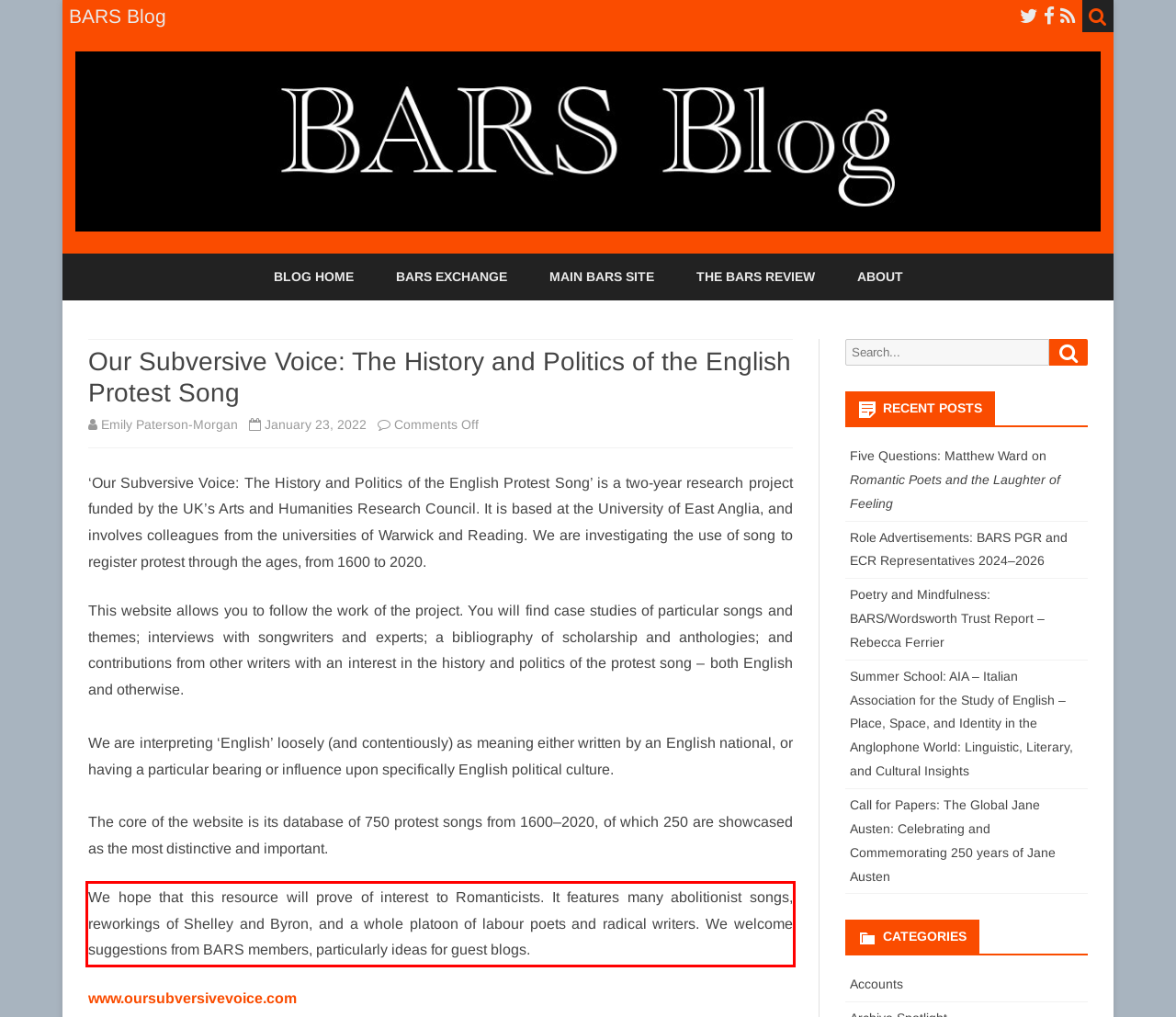View the screenshot of the webpage and identify the UI element surrounded by a red bounding box. Extract the text contained within this red bounding box.

We hope that this resource will prove of interest to Romanticists. It features many abolitionist songs, reworkings of Shelley and Byron, and a whole platoon of labour poets and radical writers. We welcome suggestions from BARS members, particularly ideas for guest blogs.